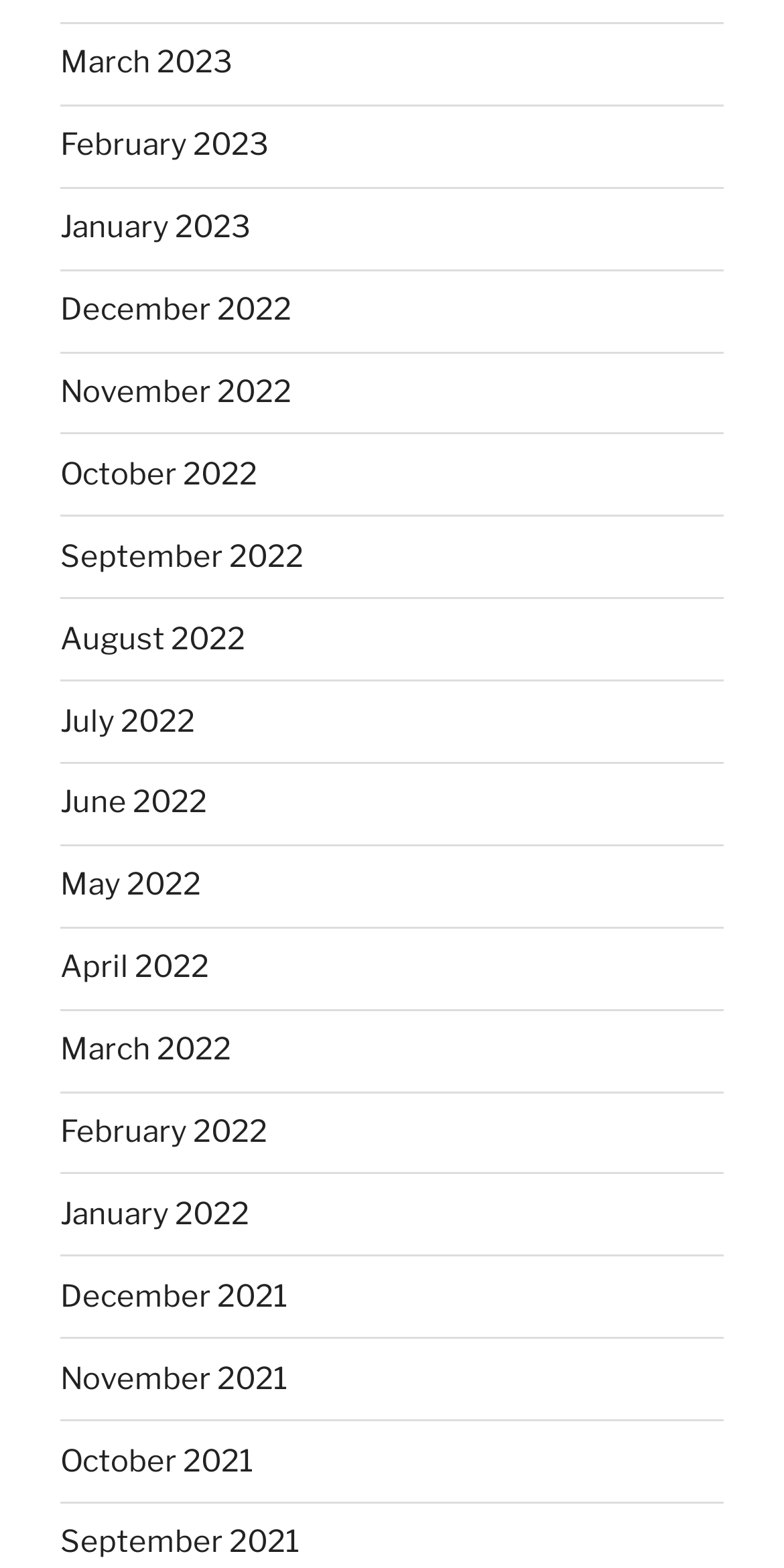Provide a one-word or short-phrase answer to the question:
What is the earliest month listed?

September 2021